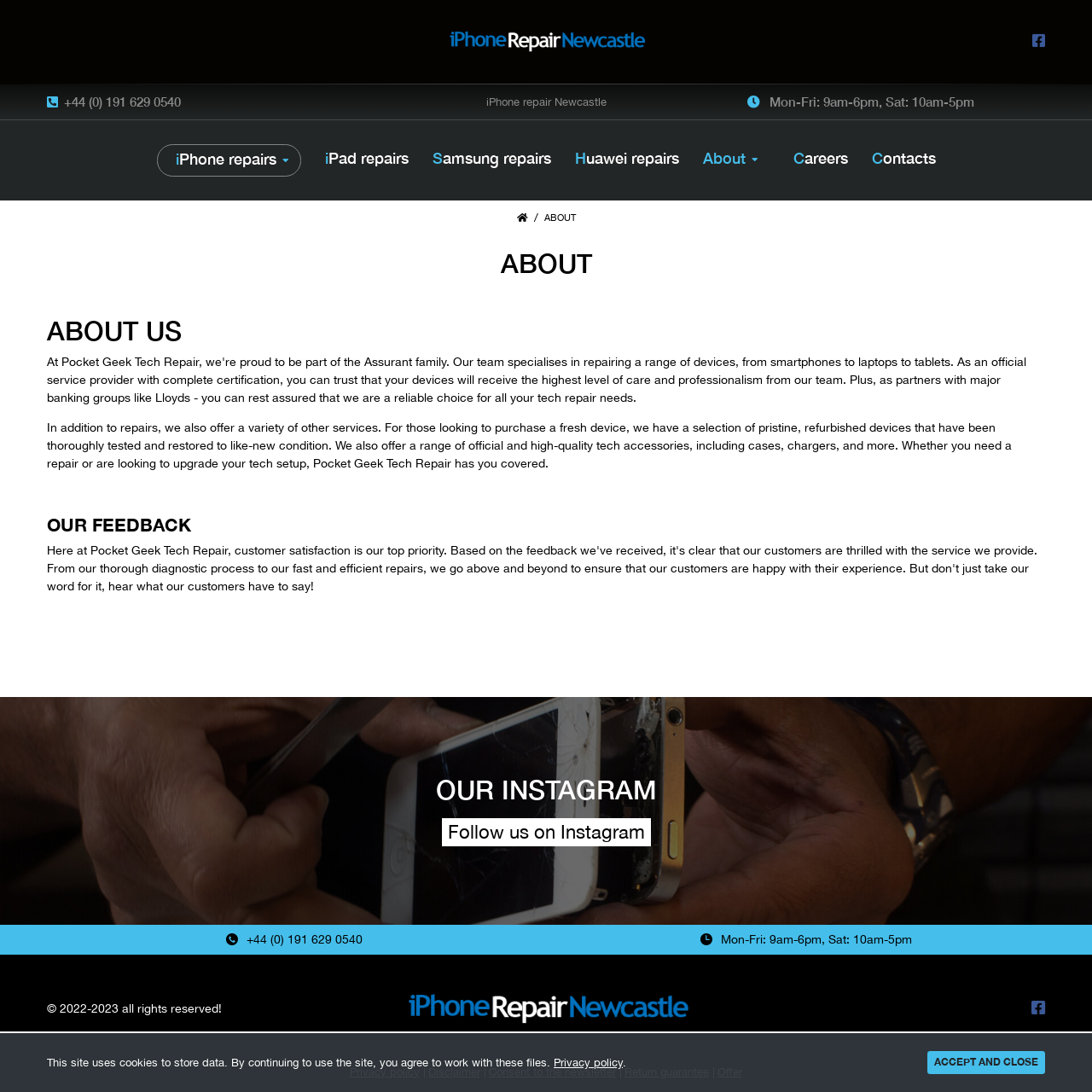Determine the bounding box coordinates of the target area to click to execute the following instruction: "Open Careers page."

[0.726, 0.132, 0.776, 0.16]